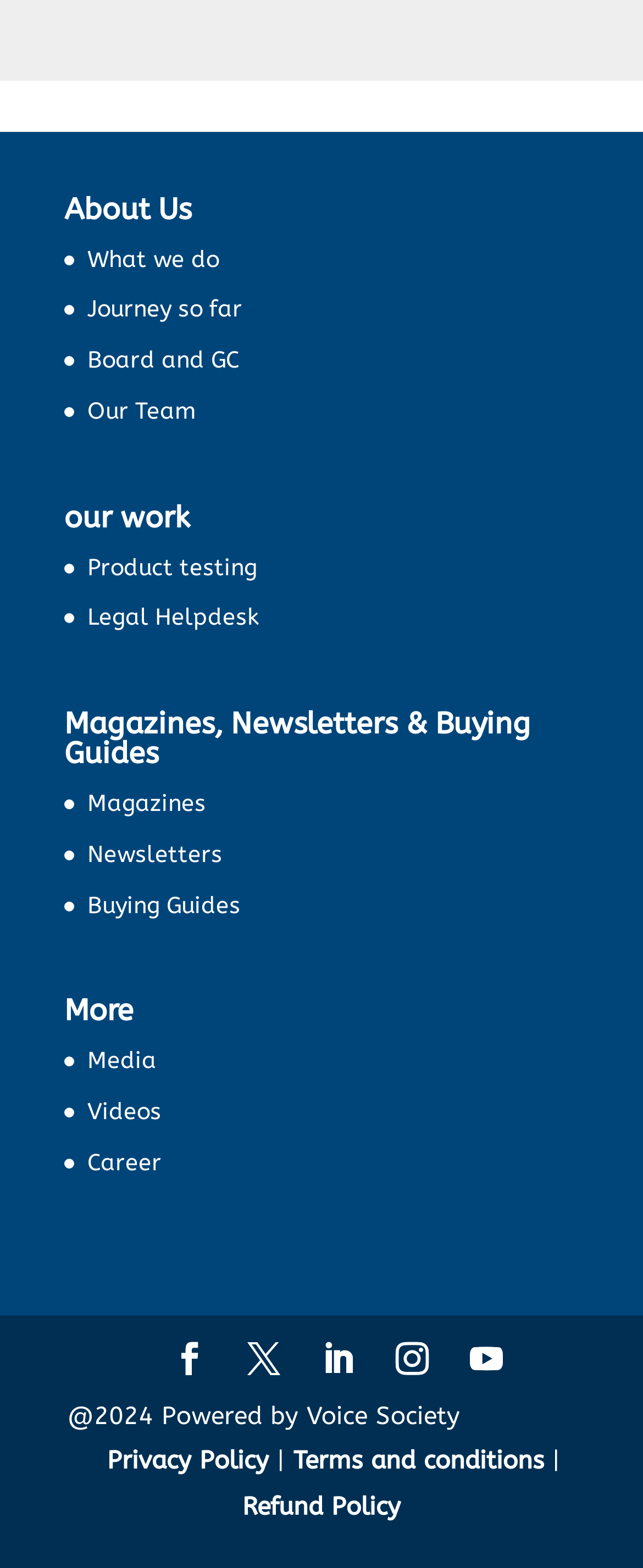Determine the bounding box for the described HTML element: "Product testing". Ensure the coordinates are four float numbers between 0 and 1 in the format [left, top, right, bottom].

[0.136, 0.353, 0.4, 0.371]